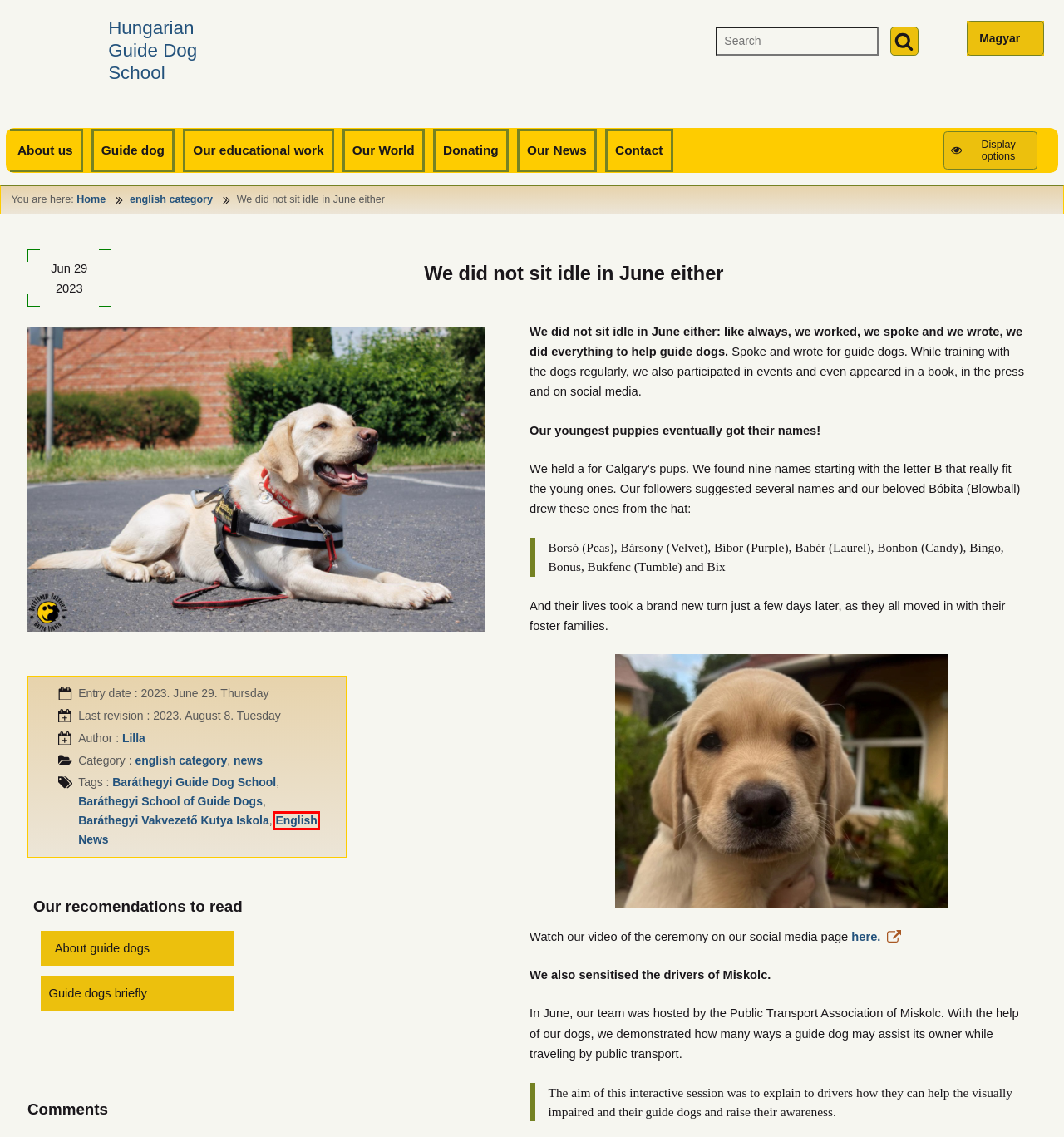Look at the screenshot of a webpage that includes a red bounding box around a UI element. Select the most appropriate webpage description that matches the page seen after clicking the highlighted element. Here are the candidates:
A. Júniusi események – Baráthegyi | Vakvezető | Kutya  Iskola
B. Lilla – Hungarian | Guide Dog | School
C. English – Hungarian | Guide Dog | School
D. Baráthegyi Guide Dog School – Hungarian | Guide Dog | School
E. Hungarian | Guide Dog | School – Vakvezető kutyák küldetéssel
F. news – Hungarian | Guide Dog | School
G. Baráthegyi Vakvezető Kutya Iskola – Hungarian | Guide Dog | School
H. english category – Hungarian | Guide Dog | School

C